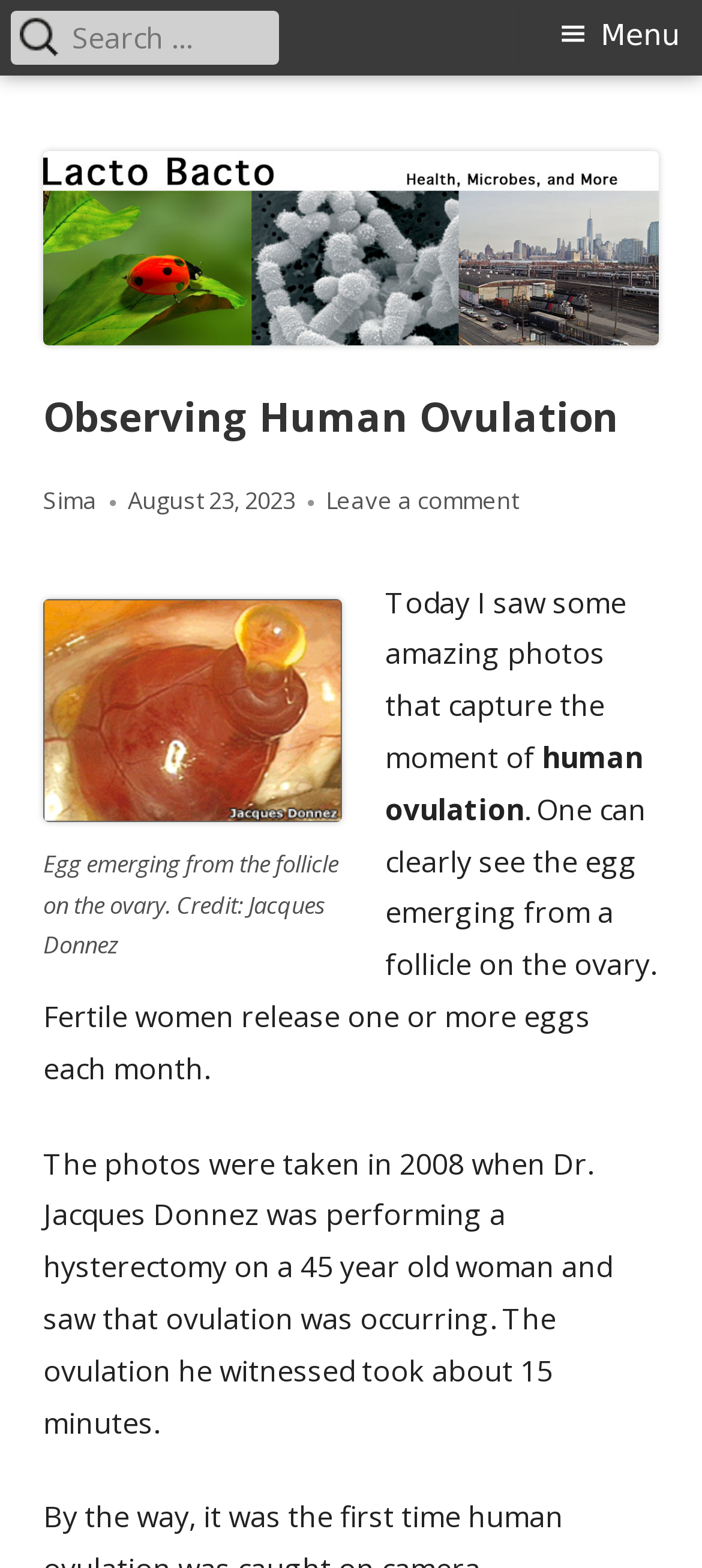How long did the ovulation process take?
Please provide a single word or phrase based on the screenshot.

15 minutes